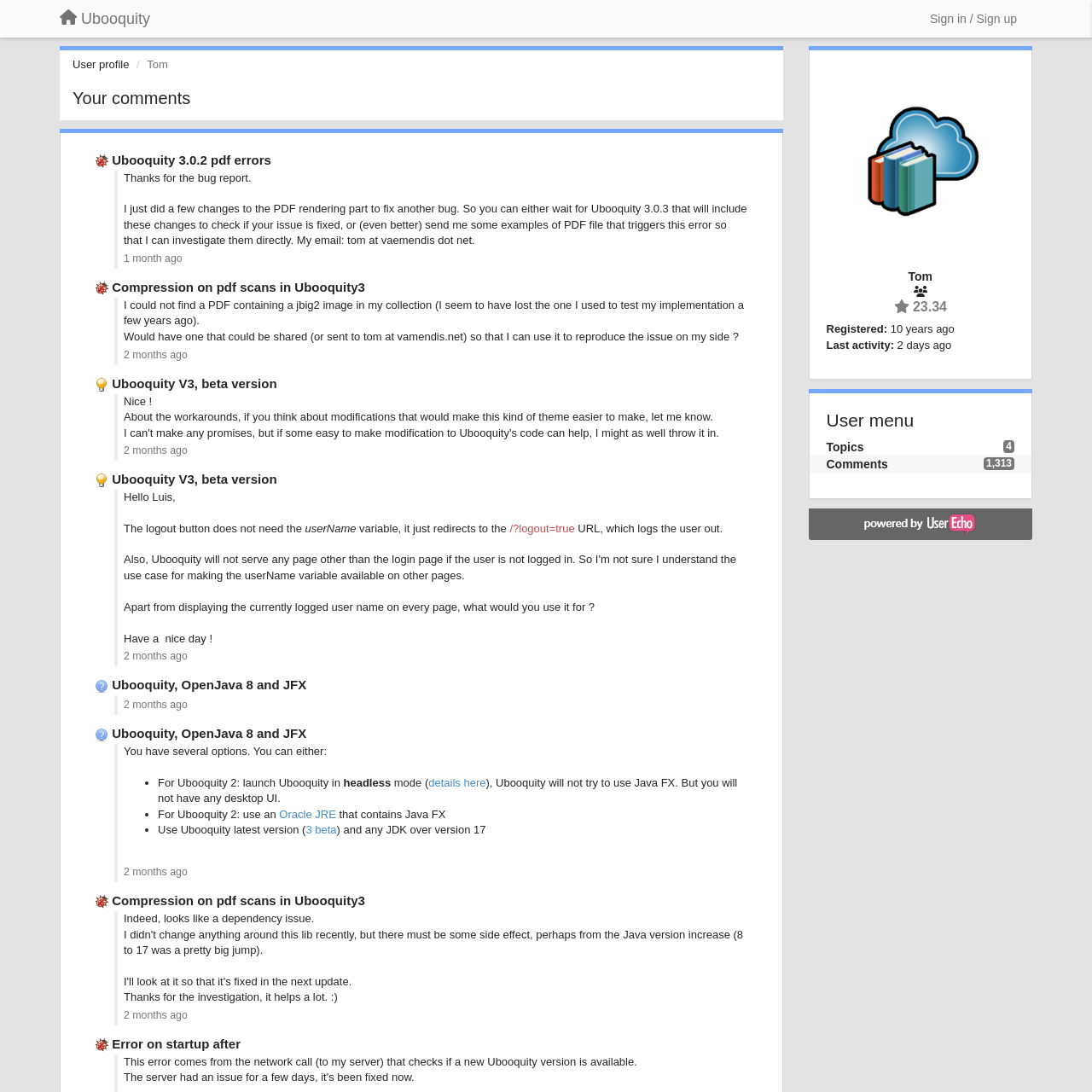What is the username of the user profile?
Analyze the screenshot and provide a detailed answer to the question.

The username can be found in the top section of the webpage, where it is displayed as 'Tom' next to the user's profile picture.